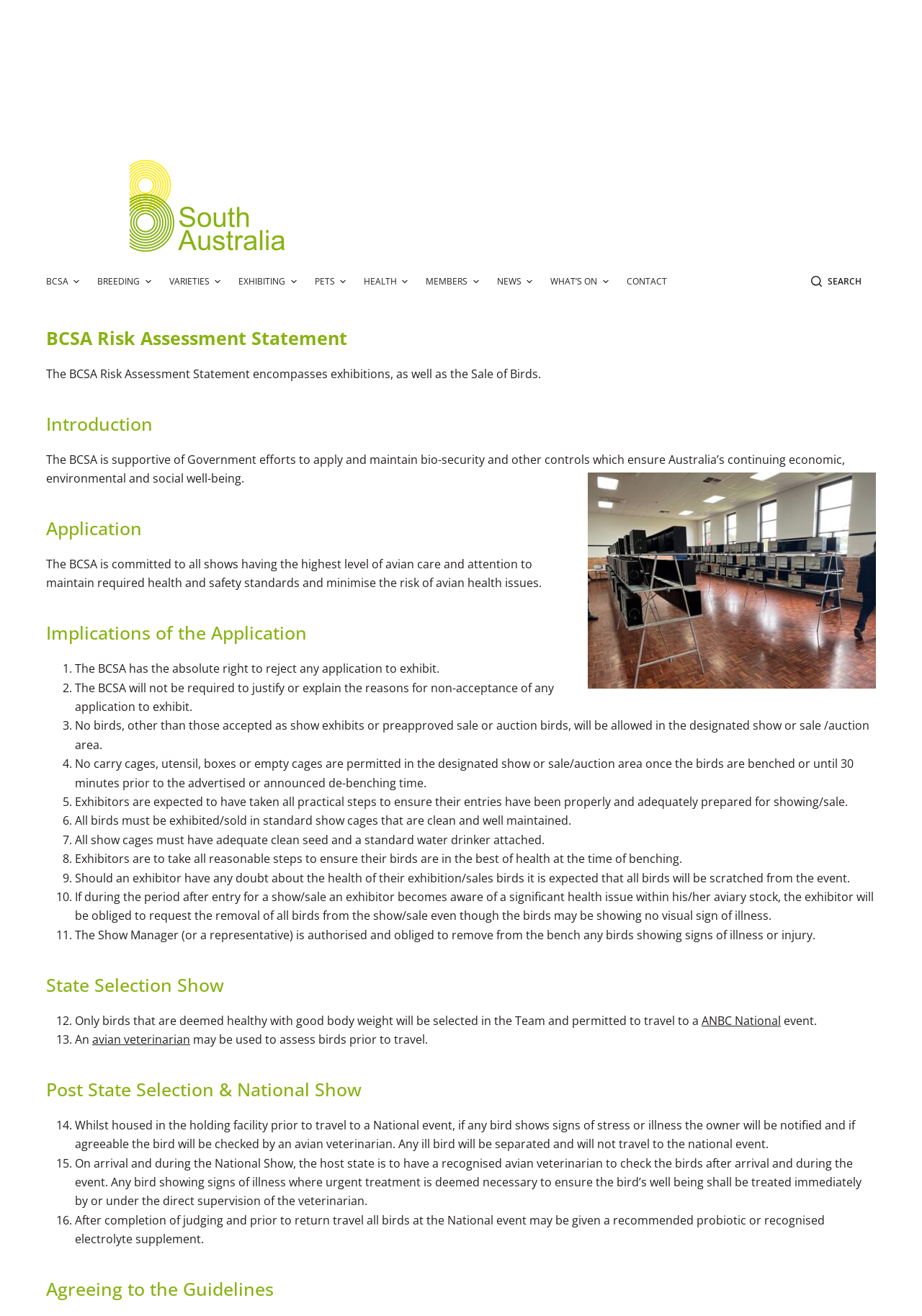Please answer the following question as detailed as possible based on the image: 
What is the purpose of the BCSA Risk Assessment Statement?

The purpose of the BCSA Risk Assessment Statement can be found in the meta description of the webpage, which states that it 'encompasses exhibitions, as well as the Sale of Birds.' This information is also reiterated in the introduction section of the webpage.